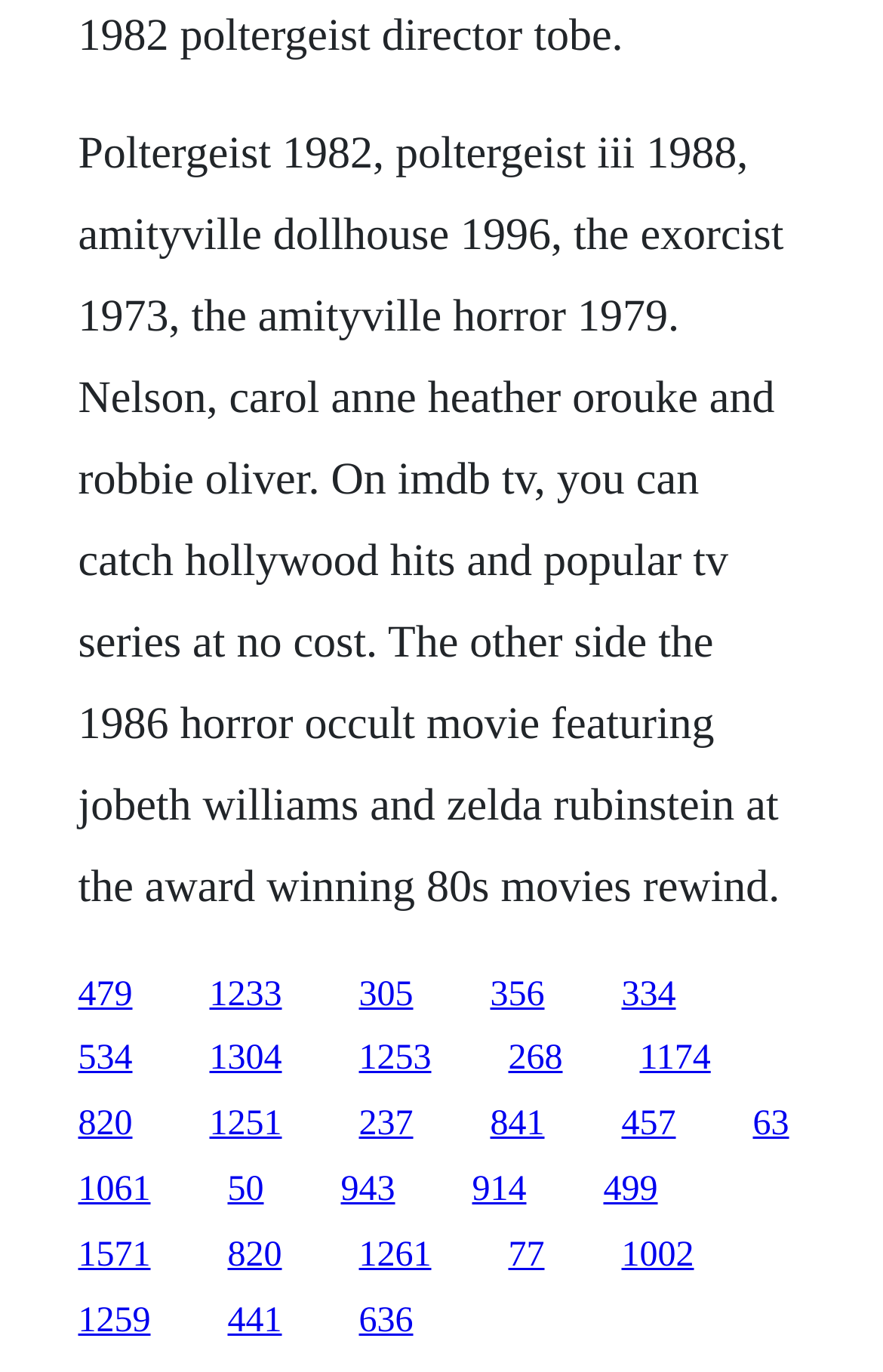Give a one-word or short phrase answer to the question: 
How many links are present on the webpage?

25